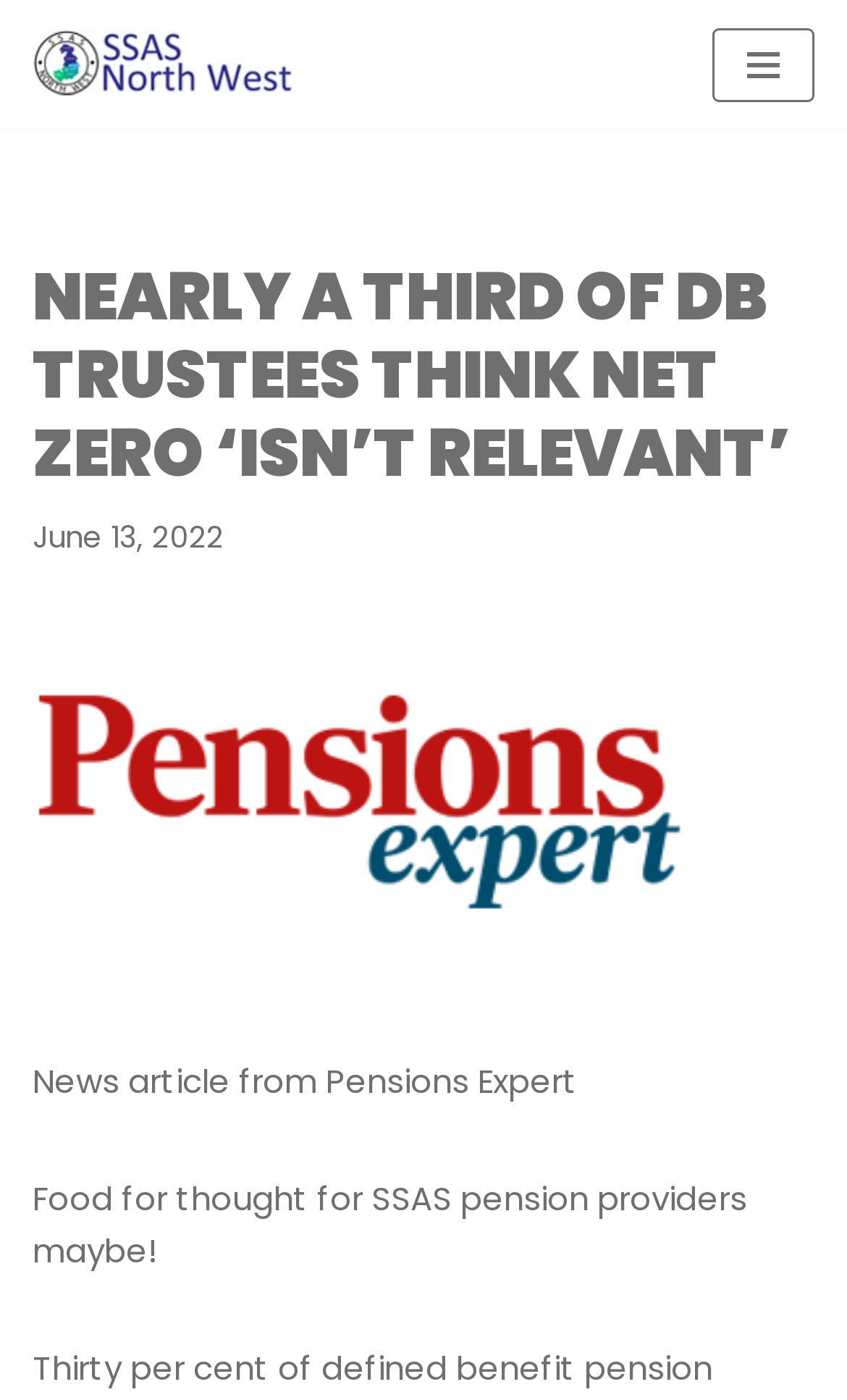Elaborate on the information and visuals displayed on the webpage.

The webpage appears to be a news article from Pensions Expert, with a focus on SSAS pension providers. At the top left of the page, there is a link to "Skip to content". Next to it, on the same horizontal level, is a link to "SSAS North West Take Control of Your Future". On the top right, there is a button labeled "Navigation Menu" which is not expanded.

Below the top navigation elements, the main content of the page begins. The title of the article, "NEARLY A THIRD OF DB TRUSTEES THINK NET ZERO ‘ISN’T RELEVANT’", is prominently displayed in a large font size. Underneath the title, there is a timestamp indicating the article was published on June 13, 2022.

Further down the page, there are two paragraphs of text. The first paragraph is a brief summary of the article, stating that it is a news article from Pensions Expert. The second paragraph provides more context, mentioning that the article is "Food for thought for SSAS pension providers maybe!".